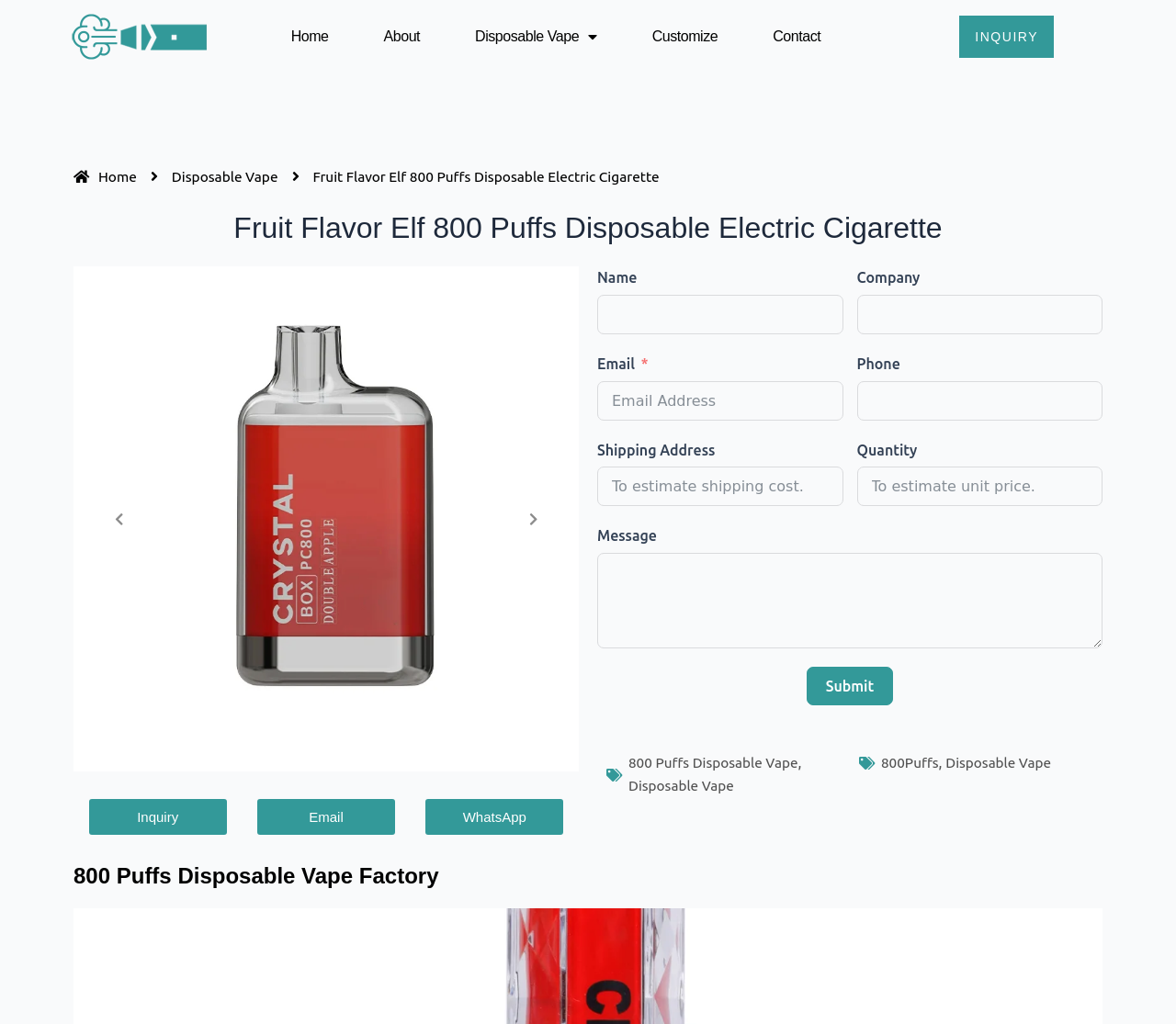Please provide the bounding box coordinates for the element that needs to be clicked to perform the following instruction: "Apply to Embry-Riddle Aeronautical University". The coordinates should be given as four float numbers between 0 and 1, i.e., [left, top, right, bottom].

None